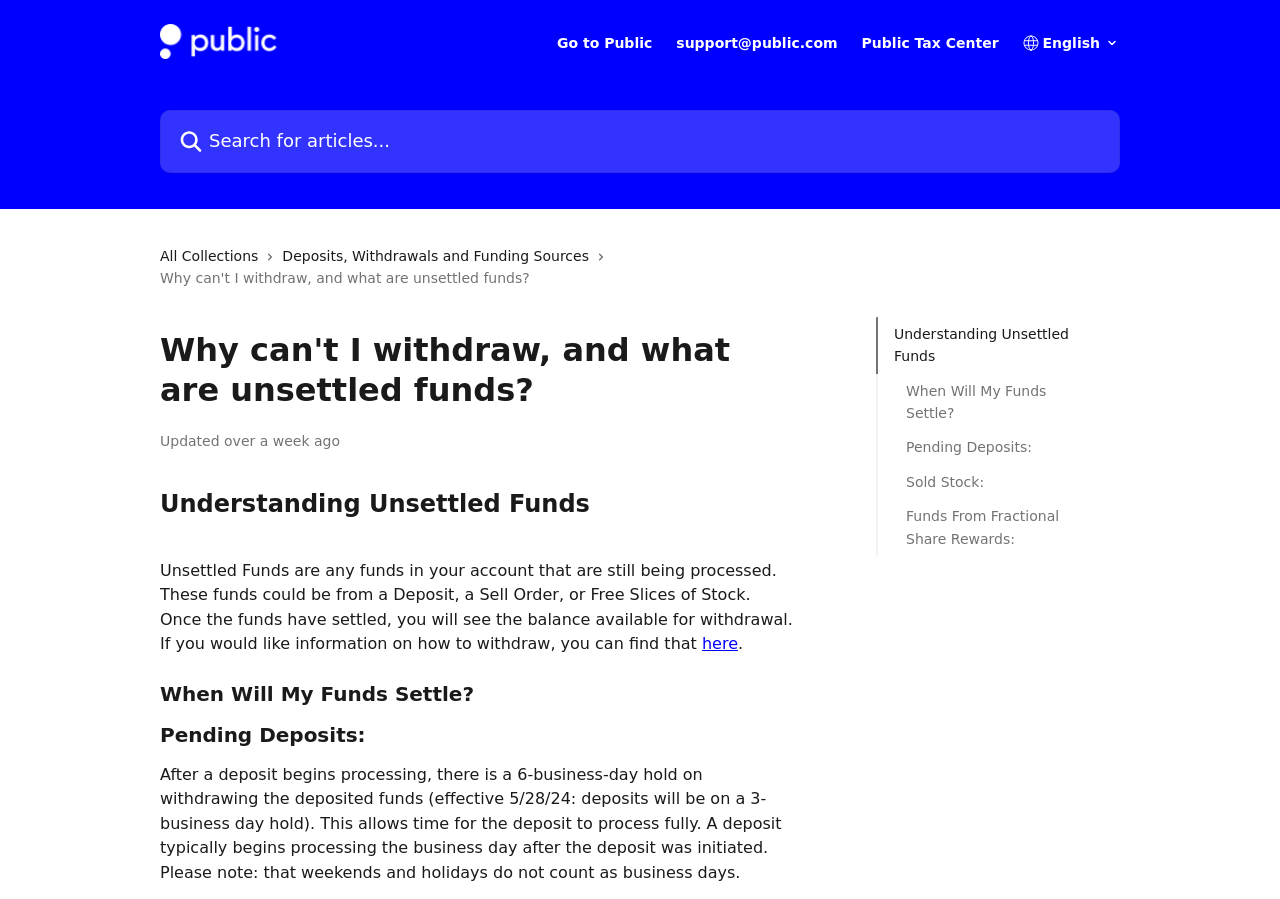Based on the image, please respond to the question with as much detail as possible:
How long does it take for deposited funds to settle?

The webpage states that after a deposit begins processing, there is a 6-business-day hold on withdrawing the deposited funds, which allows time for the deposit to process fully.